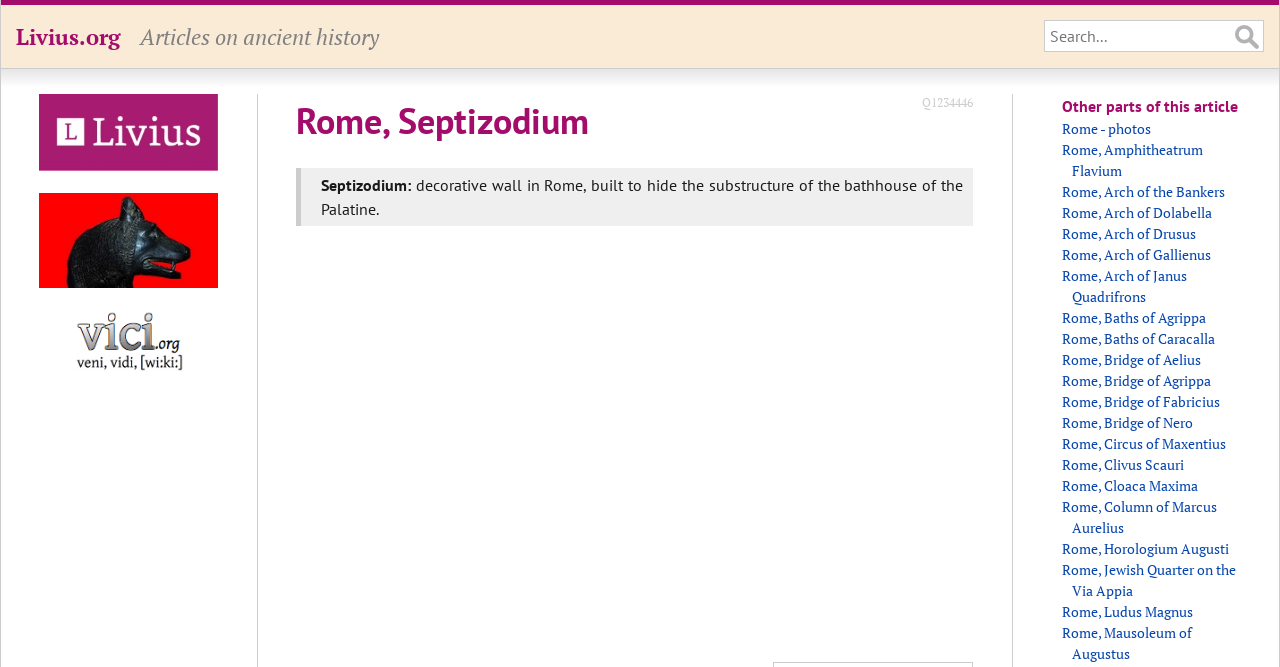Identify the bounding box coordinates of the area that should be clicked in order to complete the given instruction: "Search for articles". The bounding box coordinates should be four float numbers between 0 and 1, i.e., [left, top, right, bottom].

[0.816, 0.03, 0.988, 0.078]